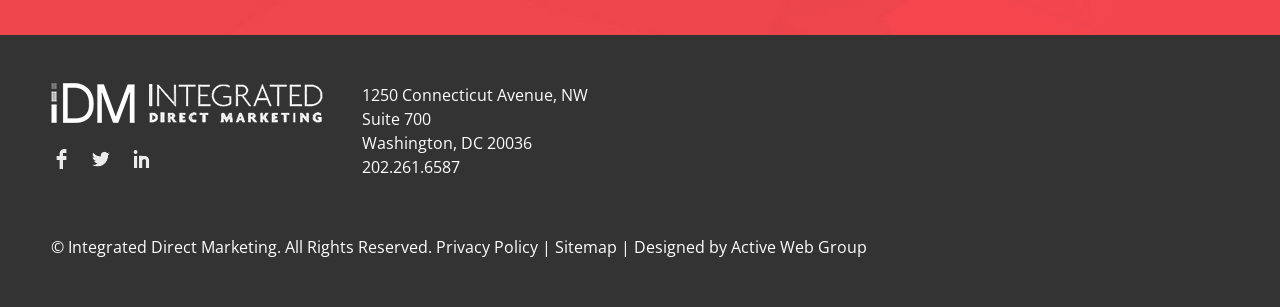What social media platforms does Integrated Direct Marketing have?
Please answer using one word or phrase, based on the screenshot.

Facebook, Twitter, LinkedIn